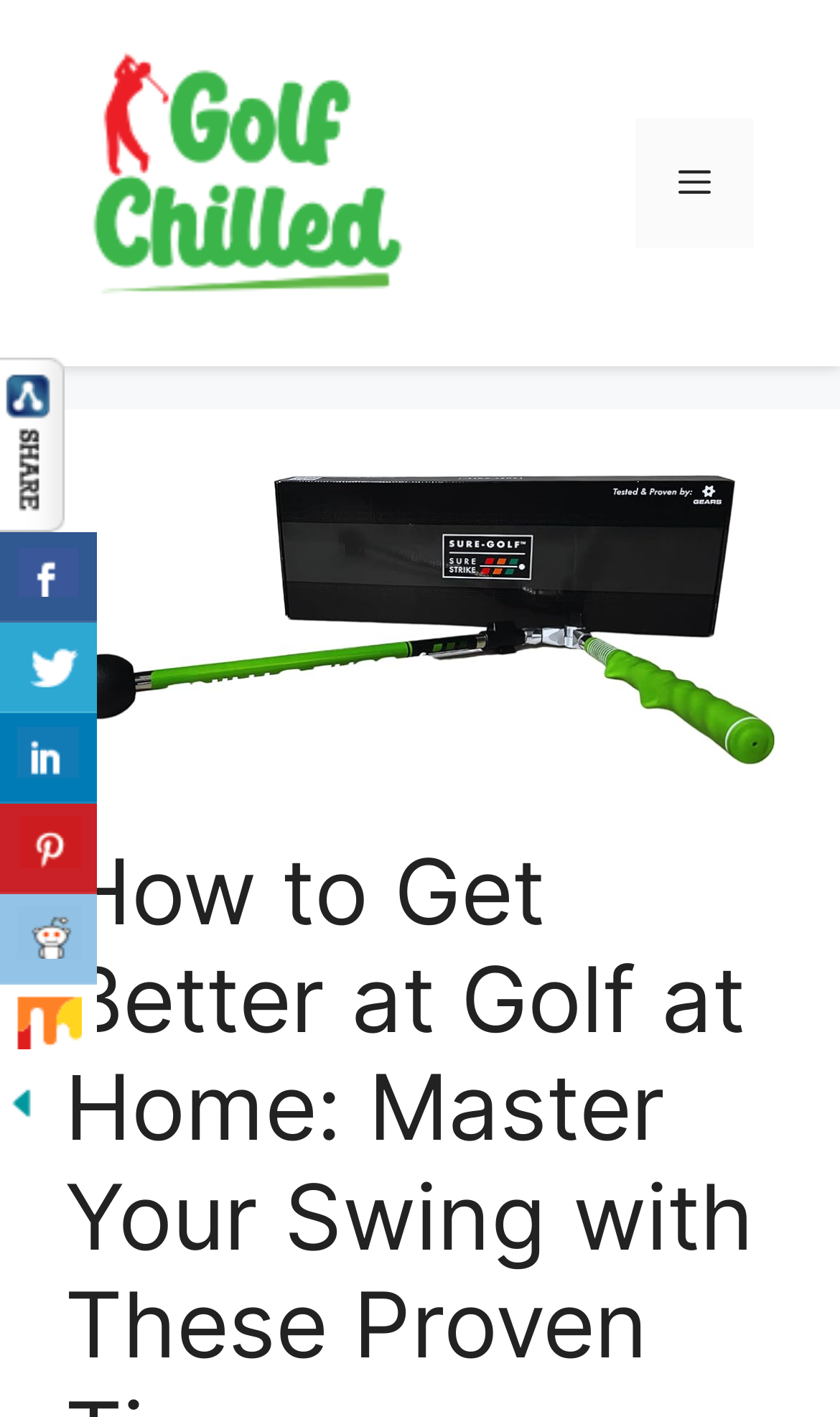Please determine the bounding box coordinates of the element to click on in order to accomplish the following task: "Share on Facebook". Ensure the coordinates are four float numbers ranging from 0 to 1, i.e., [left, top, right, bottom].

[0.0, 0.376, 0.115, 0.439]